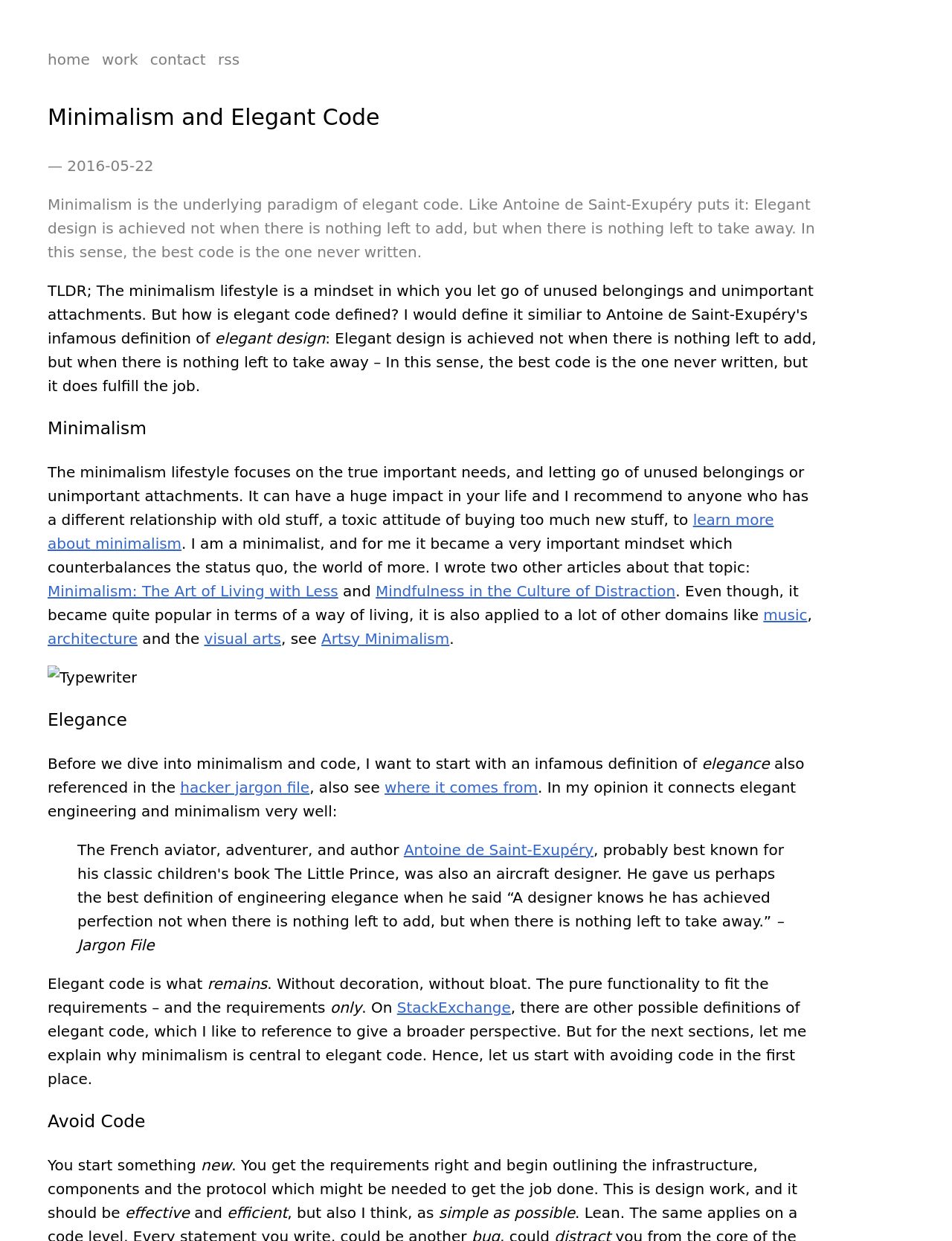Locate the bounding box of the UI element defined by this description: "contact". The coordinates should be given as four float numbers between 0 and 1, formatted as [left, top, right, bottom].

[0.158, 0.041, 0.216, 0.055]